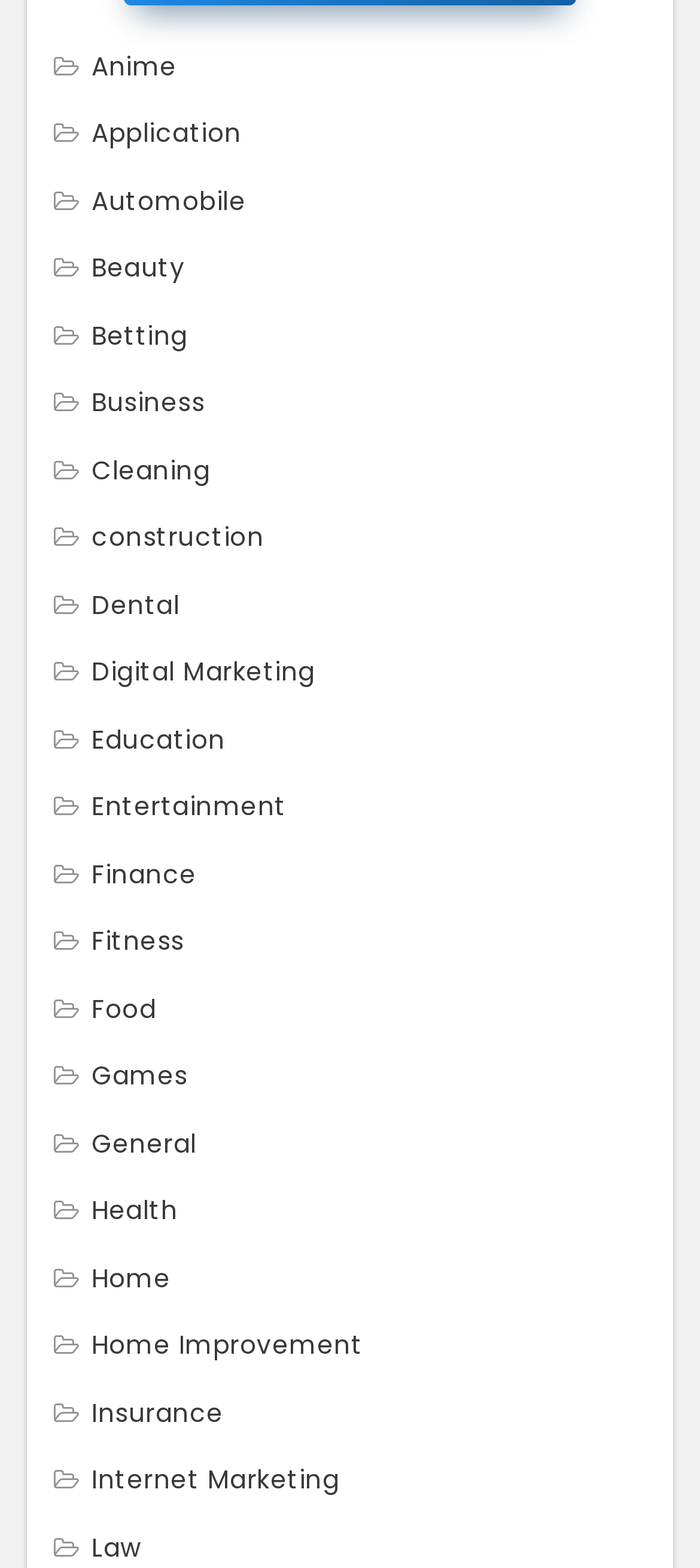Locate the bounding box coordinates of the clickable area to execute the instruction: "Learn about Digital Marketing". Provide the coordinates as four float numbers between 0 and 1, represented as [left, top, right, bottom].

[0.077, 0.417, 0.45, 0.44]